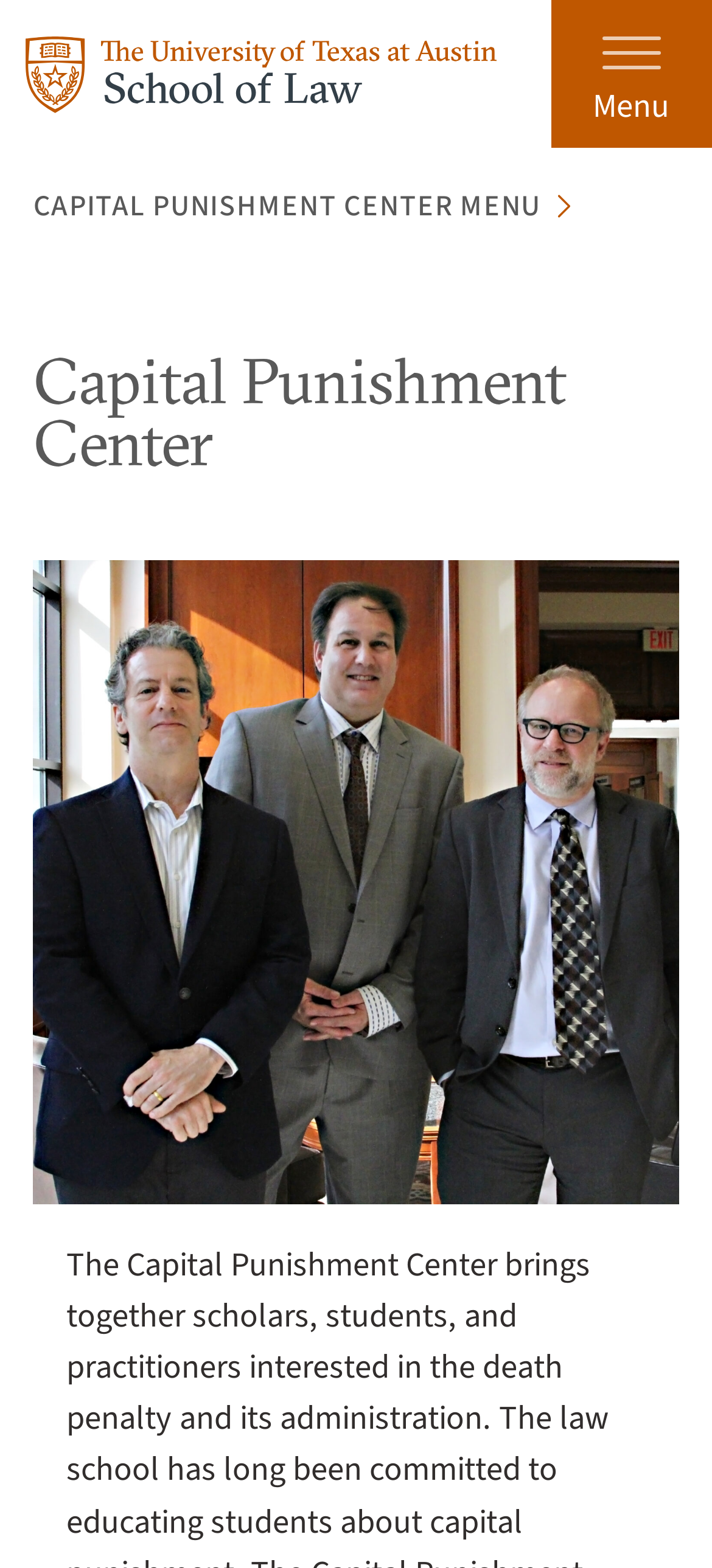Extract the bounding box coordinates of the UI element described: "Capital Punishment Center". Provide the coordinates in the format [left, top, right, bottom] with values ranging from 0 to 1.

[0.047, 0.118, 0.953, 0.148]